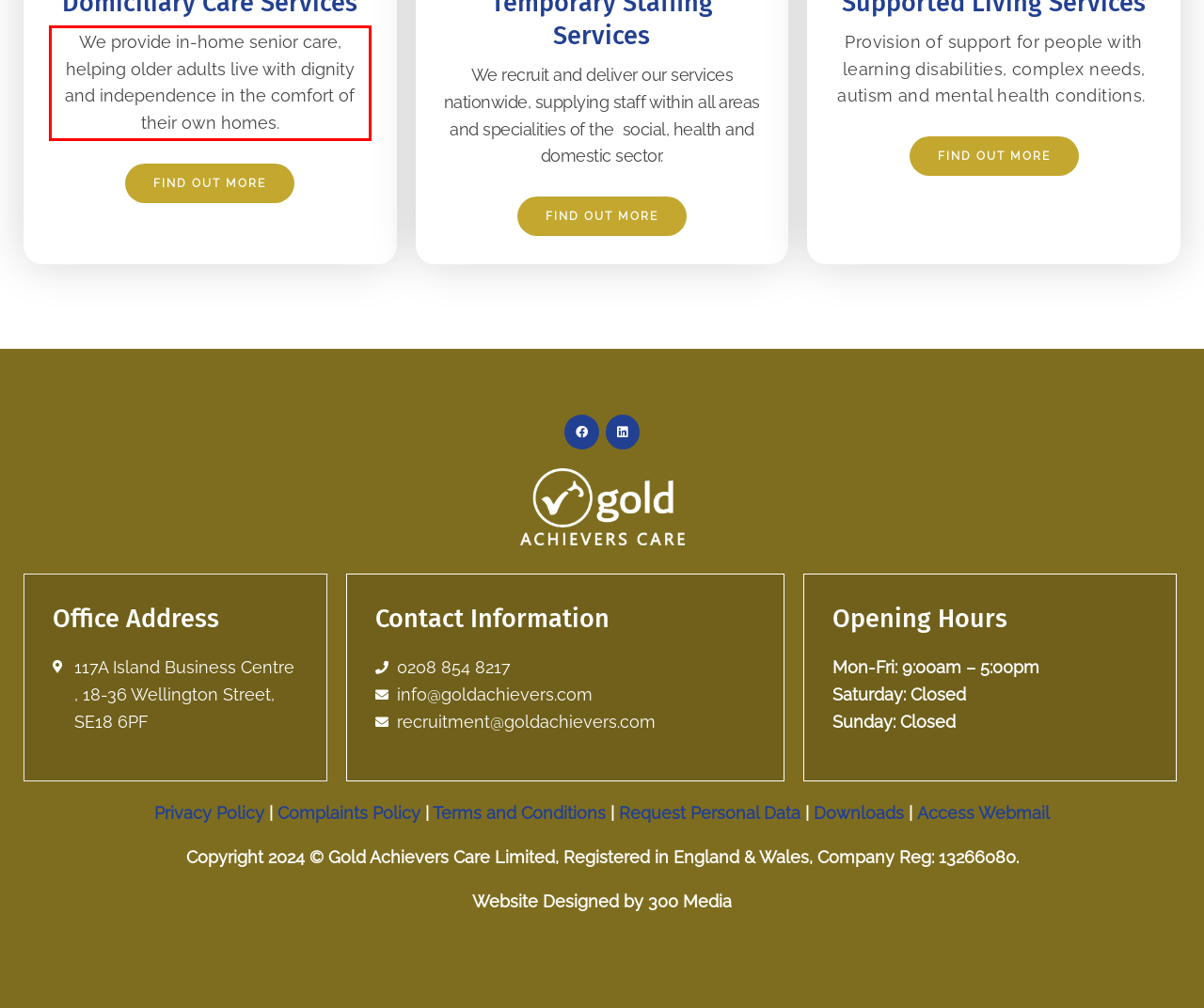Given a screenshot of a webpage, identify the red bounding box and perform OCR to recognize the text within that box.

We provide in-home senior care, helping older adults live with dignity and independence in the comfort of their own homes.